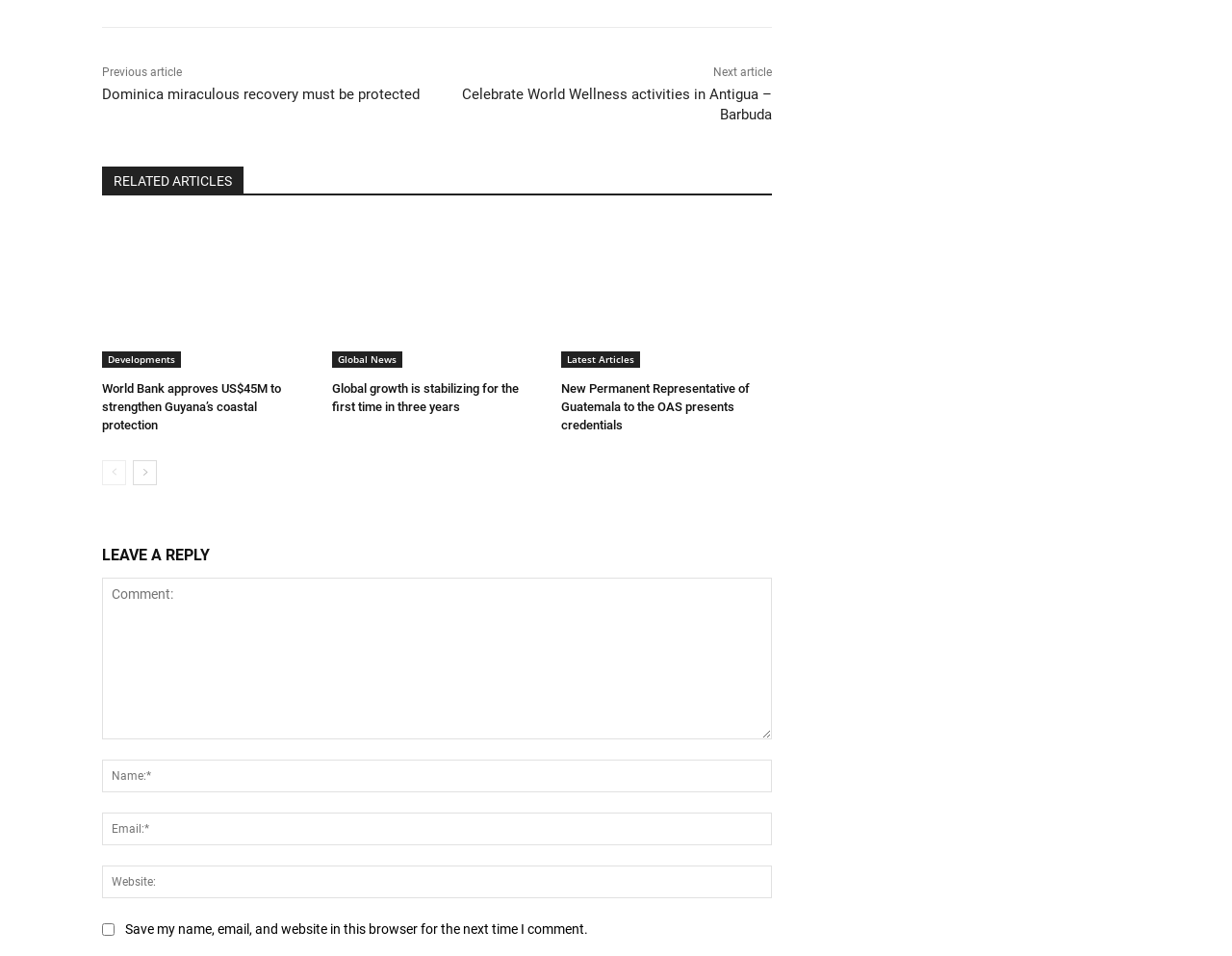Please provide a one-word or phrase answer to the question: 
What is the title of the first article?

World Bank approves US$45M to strengthen Guyana’s coastal protection